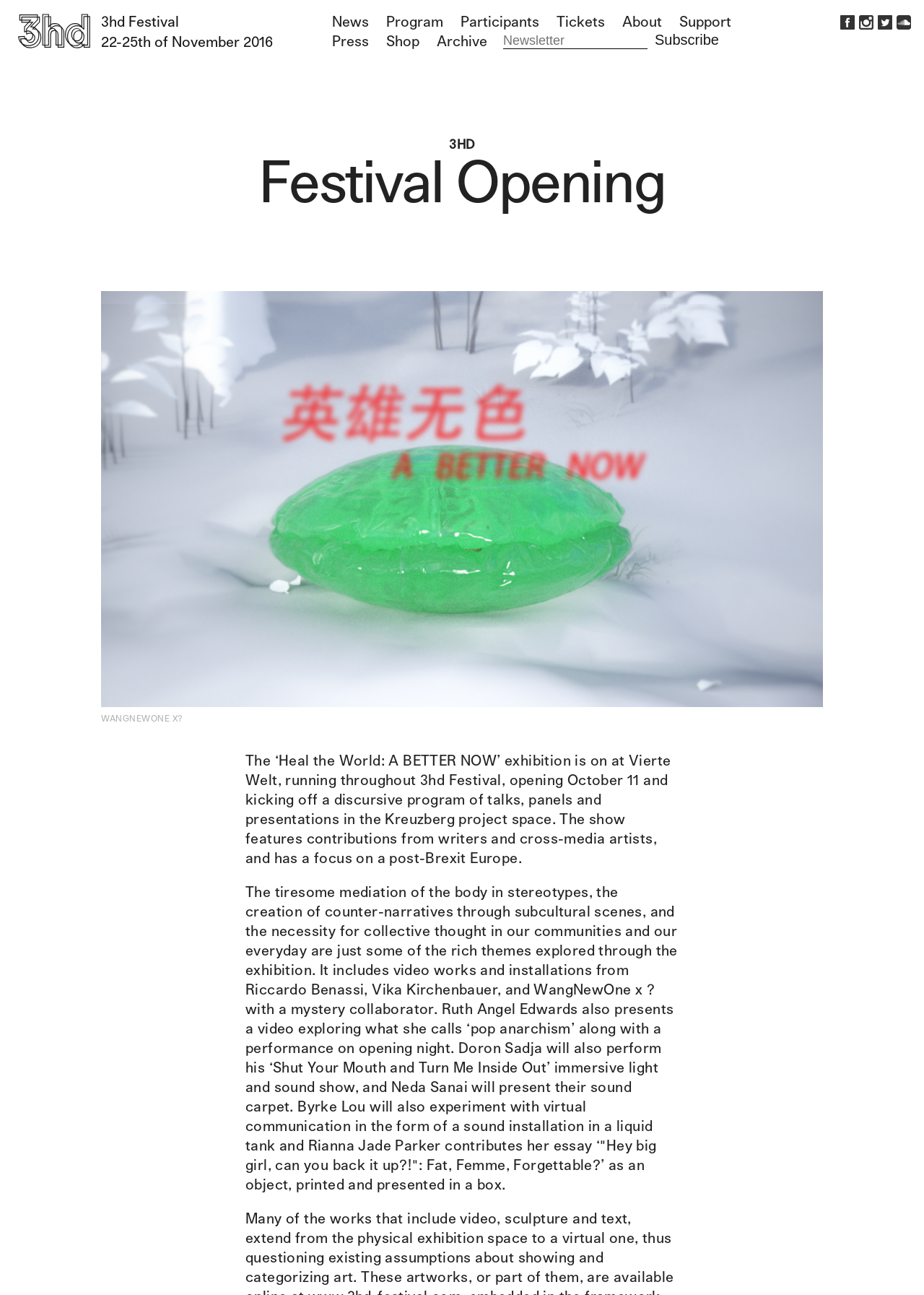What is the name of the festival?
Answer the question with a detailed and thorough explanation.

The name of the festival can be found in the heading element with the text '3HD' at the top of the webpage, which is a prominent feature of the page.